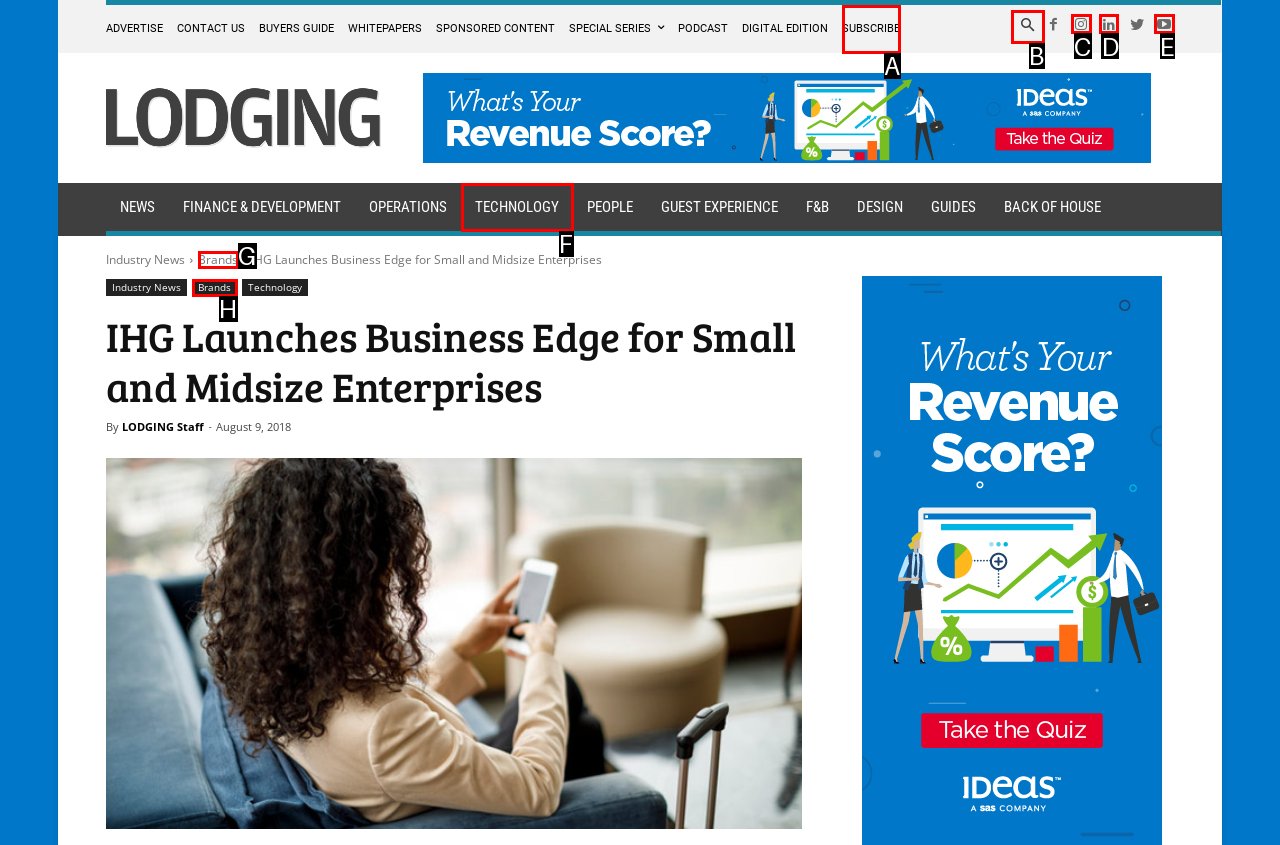Point out the HTML element I should click to achieve the following: Search for something Reply with the letter of the selected element.

B